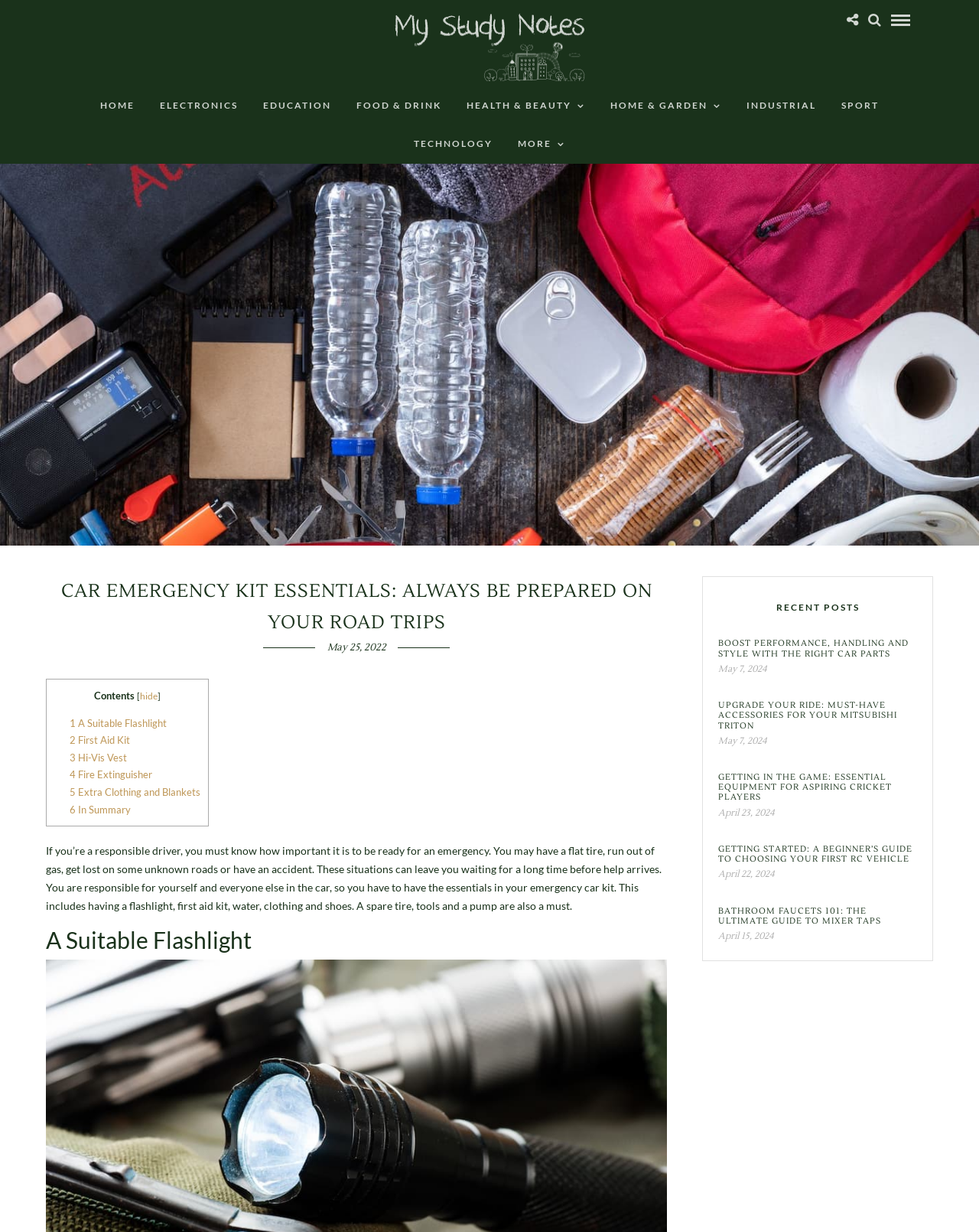Determine the bounding box coordinates of the UI element described by: "Home & Garden".

[0.612, 0.07, 0.748, 0.101]